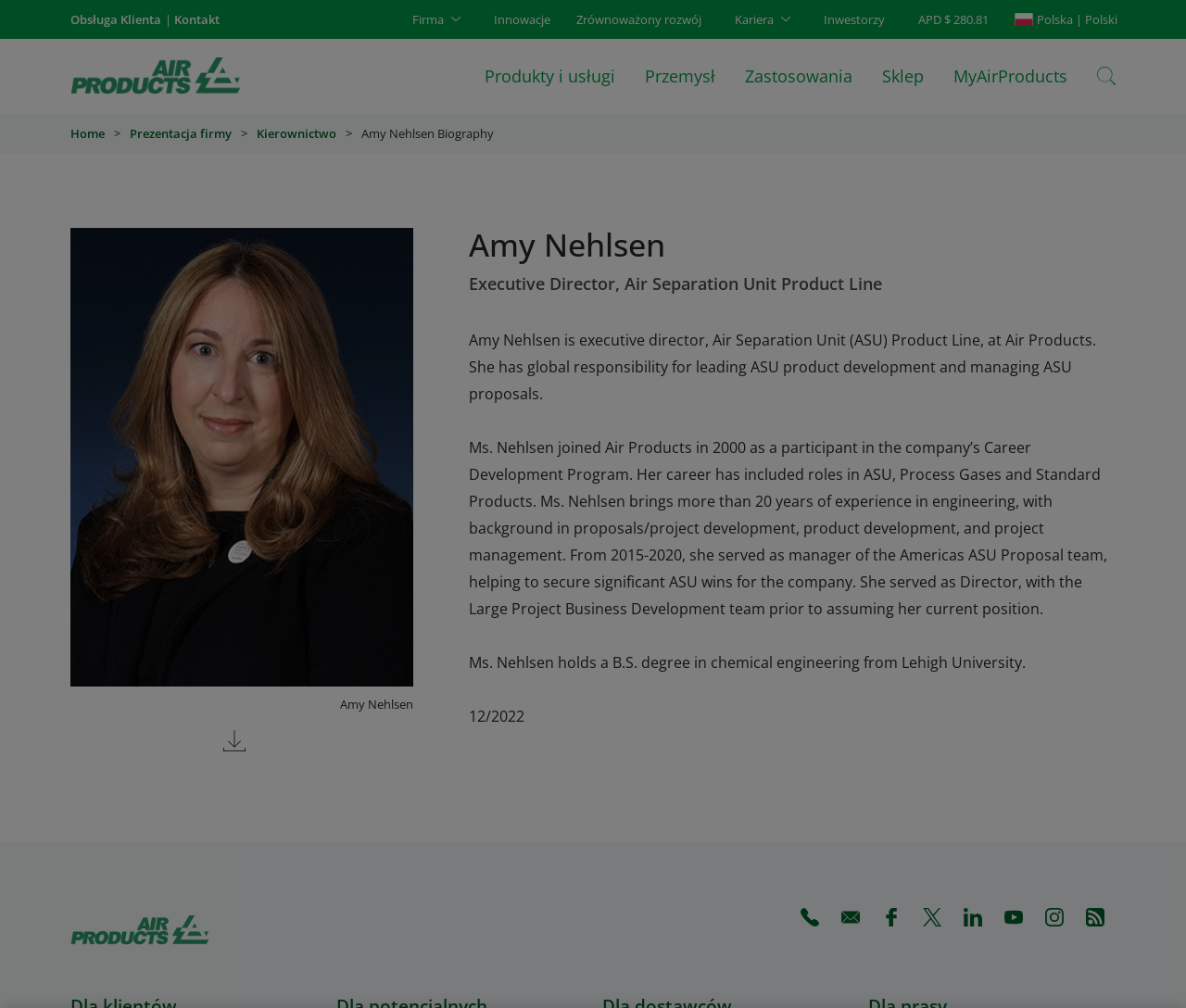Please locate the bounding box coordinates of the element that should be clicked to complete the given instruction: "Go to contact page".

[0.147, 0.011, 0.185, 0.027]